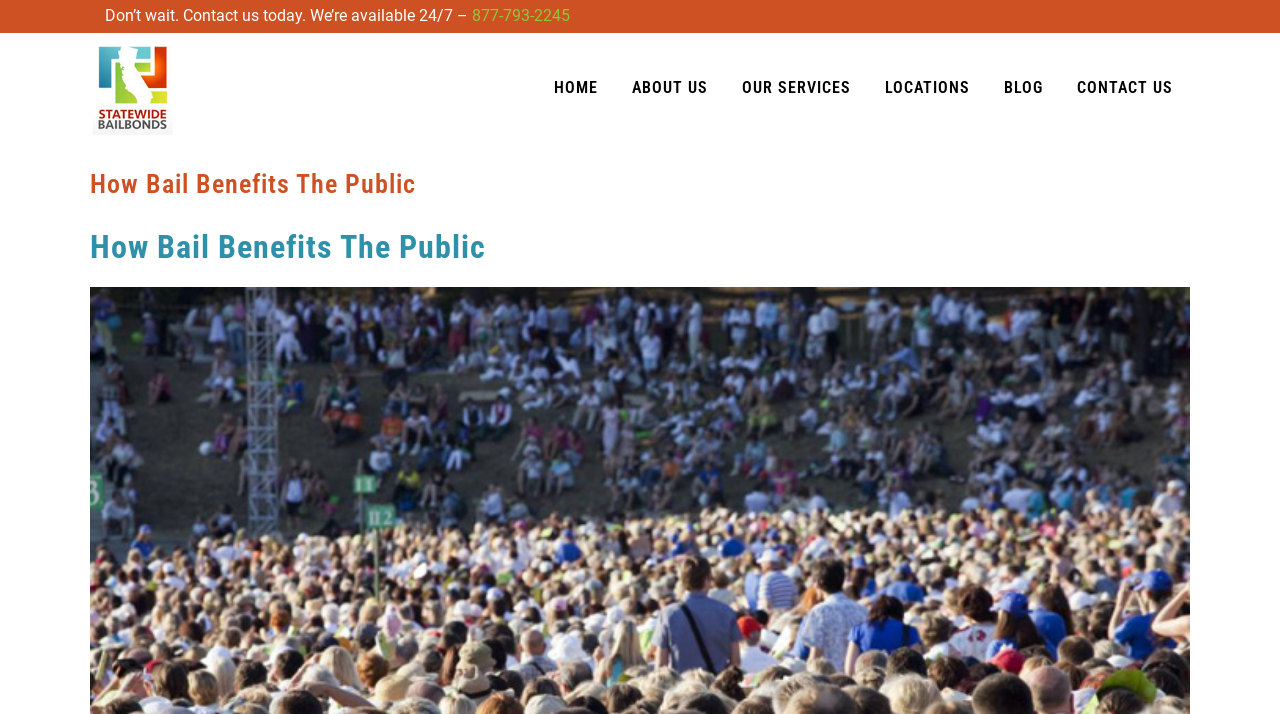What is the topic of the webpage?
Can you give a detailed and elaborate answer to the question?

I inferred the topic of the webpage by looking at the root element's text 'How Bail Benefits The Public | Los Angeles Bail Bonds | Statewide Burbank Glendale Pasadena Bail Bonds' and the overall structure of the webpage.